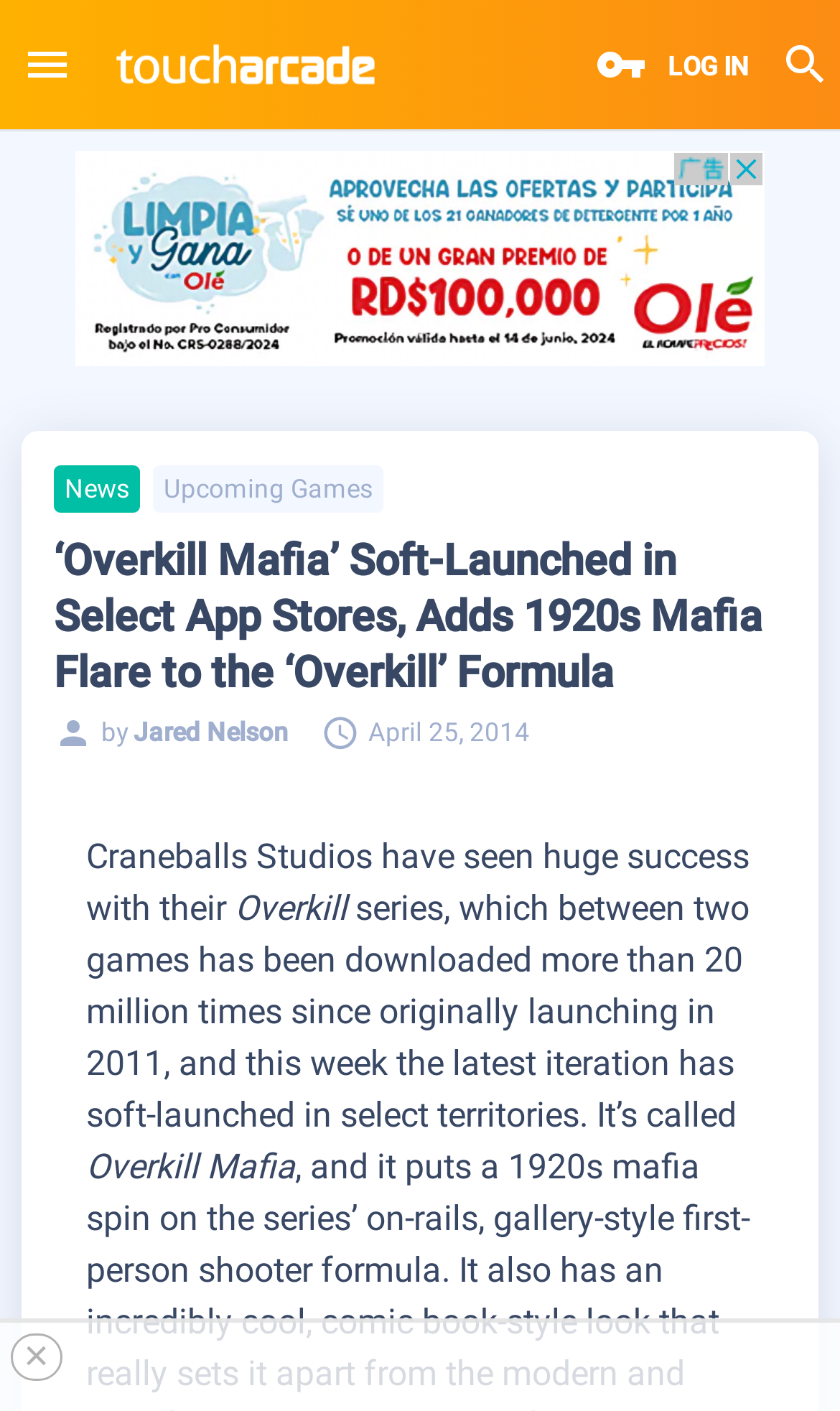What is the theme of the latest iteration of the game?
From the image, respond using a single word or phrase.

1920s Mafia